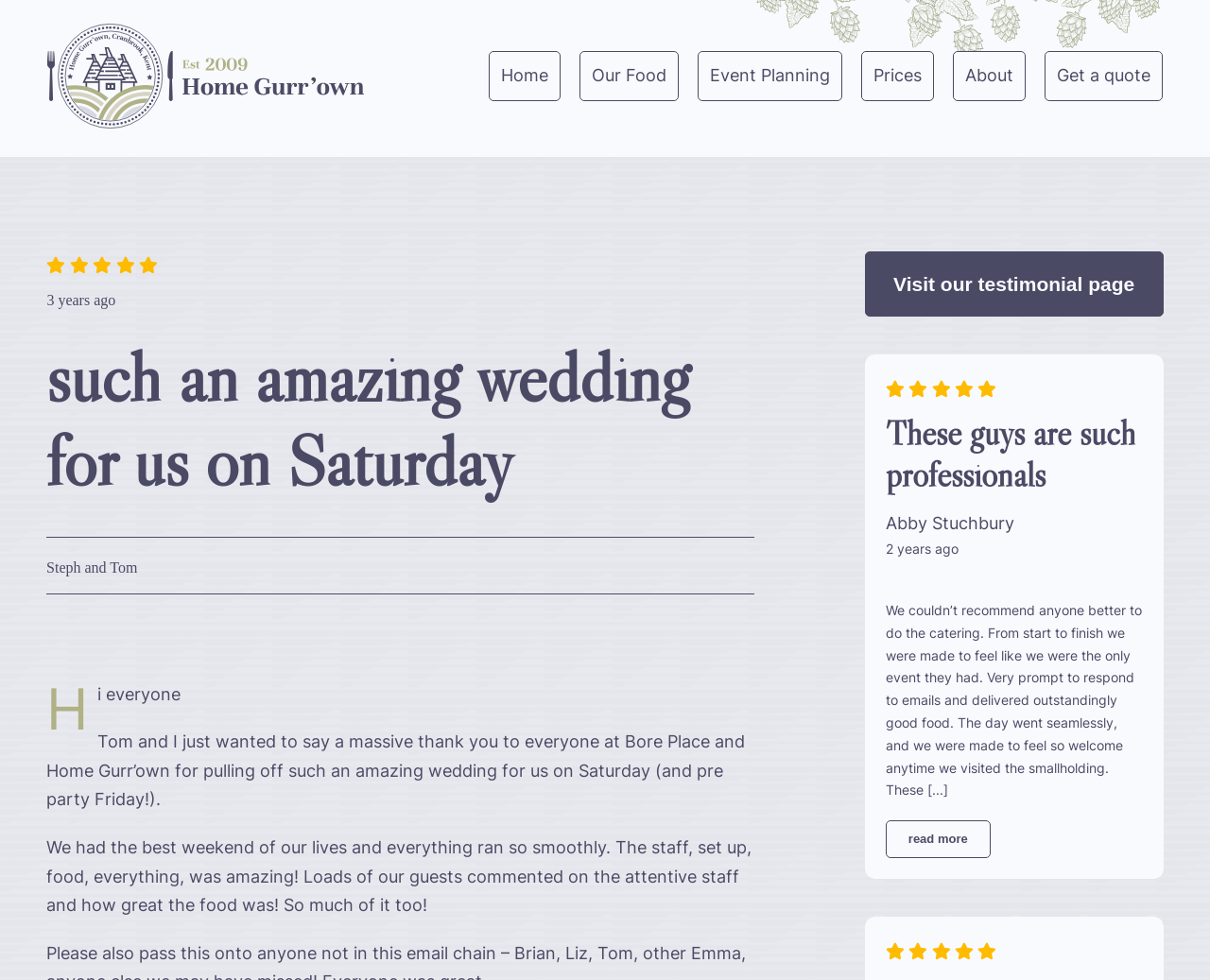Provide a comprehensive caption for the webpage.

This webpage appears to be a testimonial or review page for a wedding venue or catering service, likely Home Gurr'own. At the top of the page, there is a logo image and a navigation menu with links to different sections of the website, including Home, Our Food, Event Planning, Prices, About, and Get a Quote.

Below the navigation menu, there is a large image that spans most of the width of the page. To the left of the image, there is a rating image with a 5-star rating. Above the rating image, there are two headings, one with the date "3 years ago" and another with the text "such an amazing wedding for us on Saturday".

Below the headings, there is a block of text written by Steph and Tom, thanking everyone at Bore Place and Home Gurr'own for their amazing wedding. The text is followed by another block of text praising the staff, setup, food, and overall experience at the wedding.

To the right of the text, there is a link to visit the testimonial page. Below the link, there is another rating image with a 5-star rating, followed by a heading that says "These guys are such professionals". Below the heading, there are two blocks of text, one written by Abby Stuchbury 2 years ago, praising the catering service, and another link to read more.

Throughout the page, there are several images, including the logo, rating images, and a large image at the top of the page. The layout is organized, with clear headings and concise text, making it easy to read and navigate.